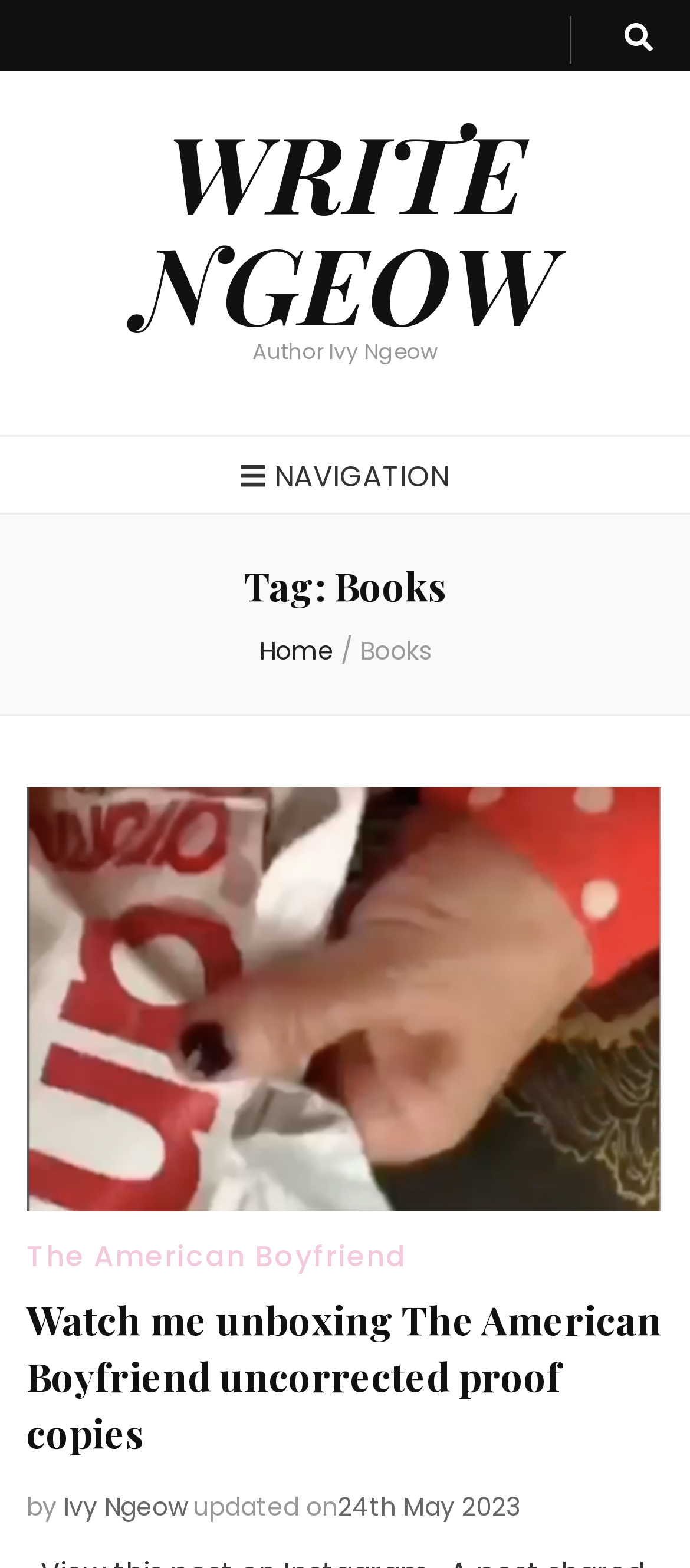Please identify the bounding box coordinates of the clickable area that will allow you to execute the instruction: "Open primary menu".

[0.349, 0.289, 0.651, 0.319]